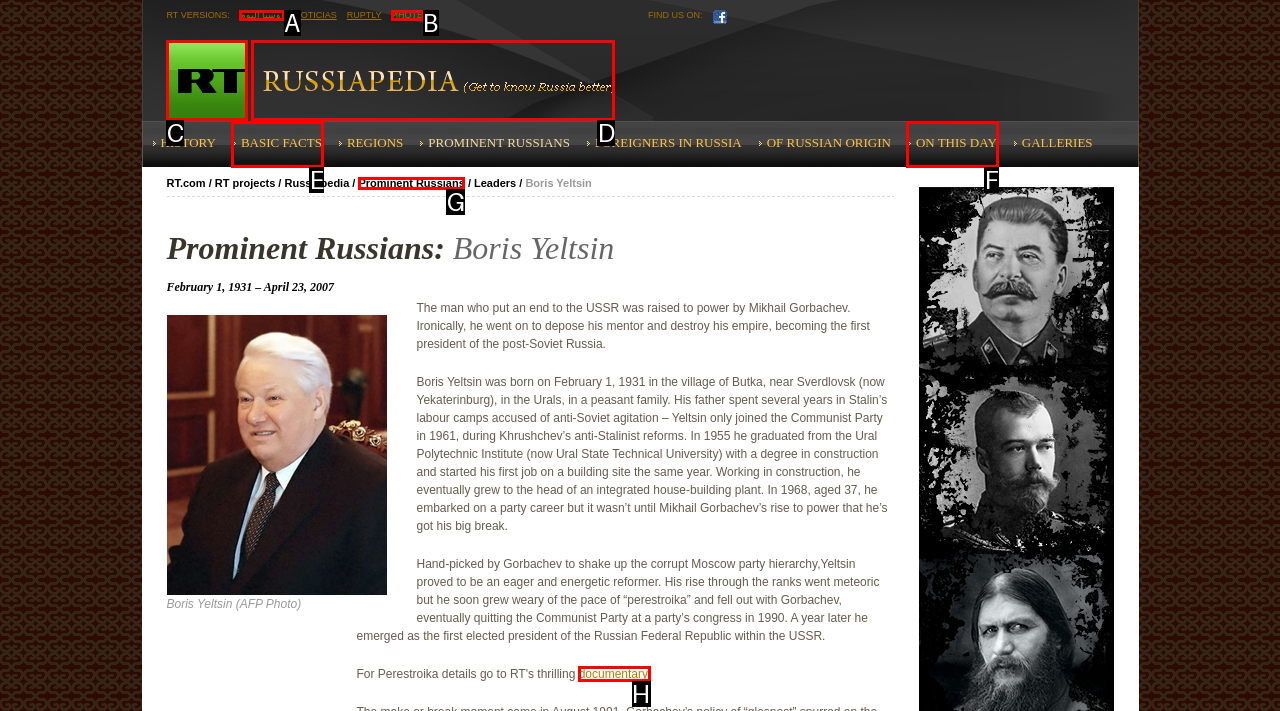Choose the letter of the UI element necessary for this task: Watch the documentary
Answer with the correct letter.

H